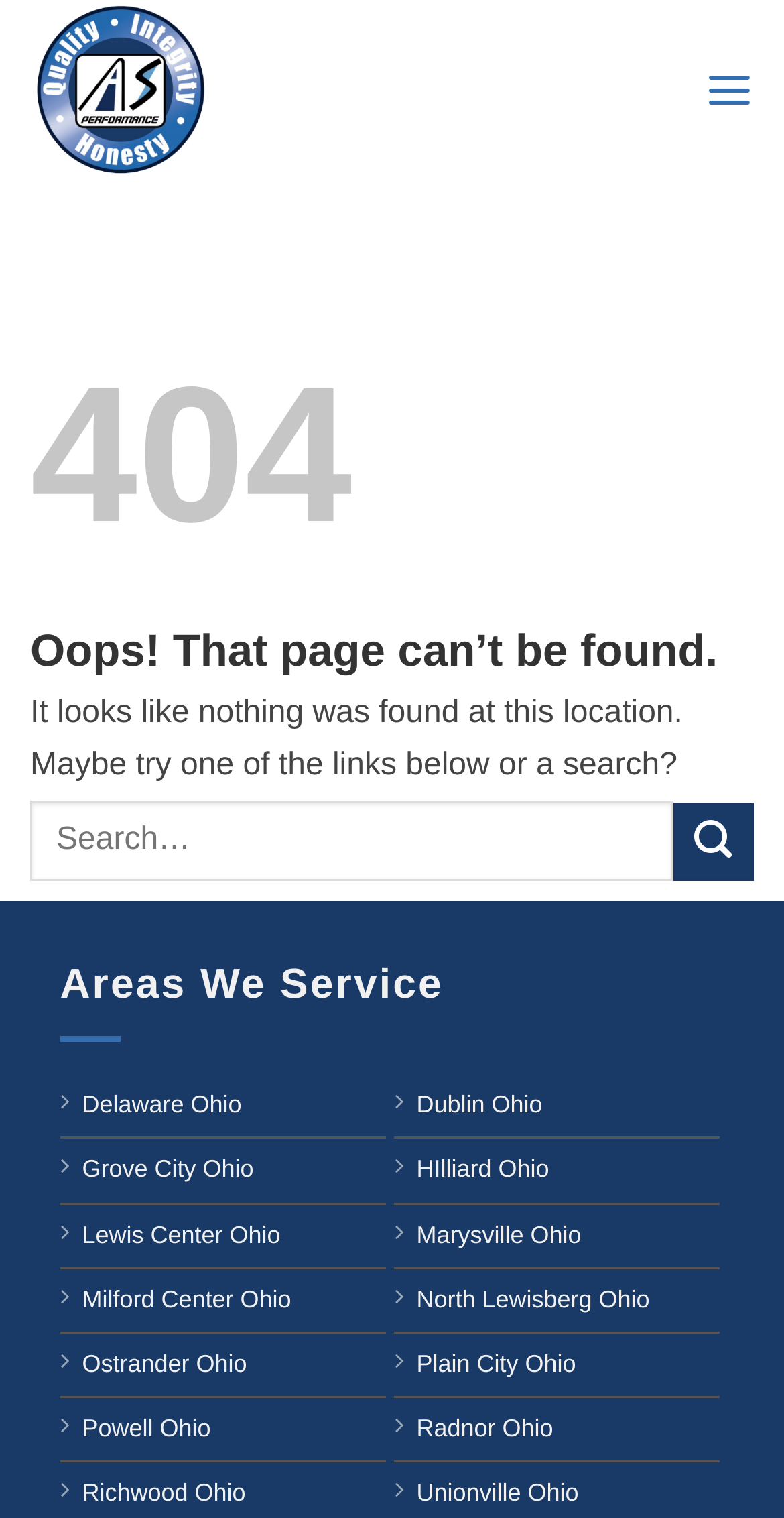Identify the bounding box coordinates of the region that should be clicked to execute the following instruction: "Click the AIS link".

[0.038, 0.0, 0.551, 0.119]